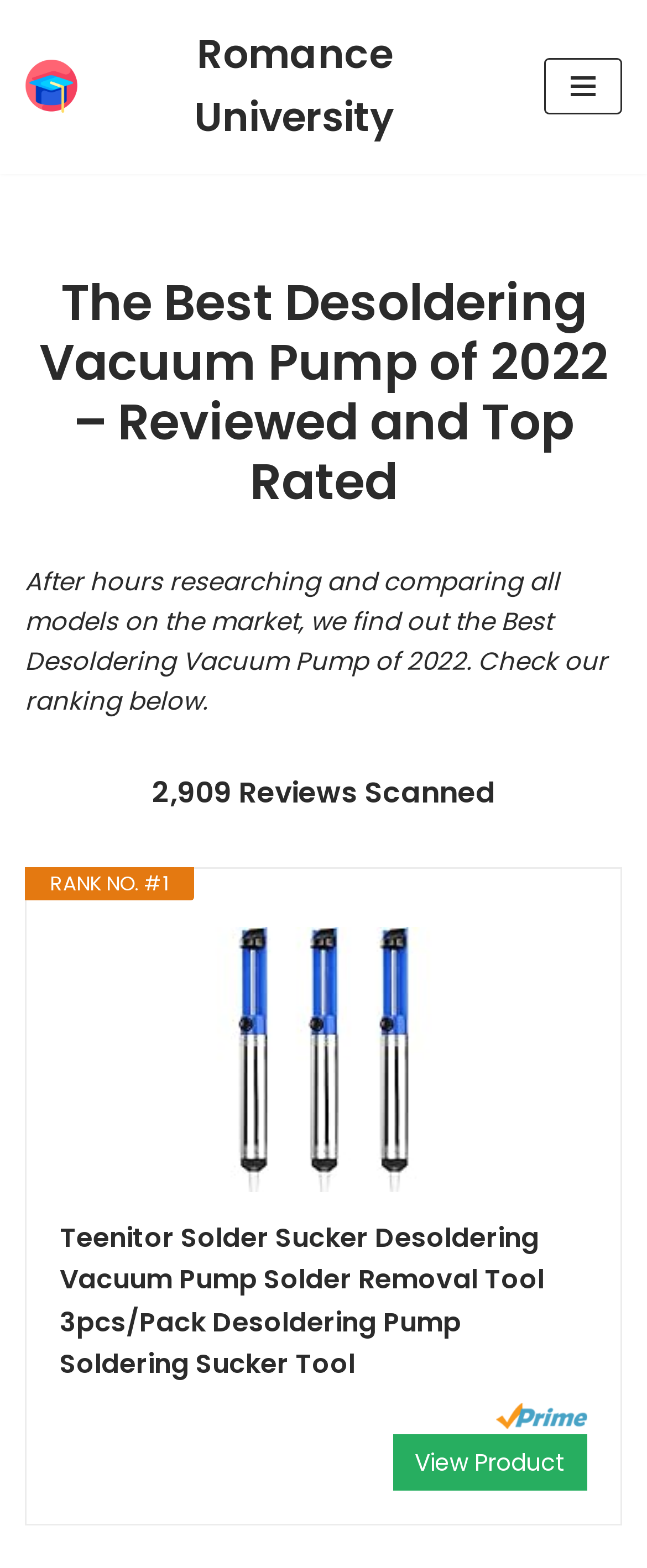How many products are listed?
Refer to the image and answer the question using a single word or phrase.

At least 1